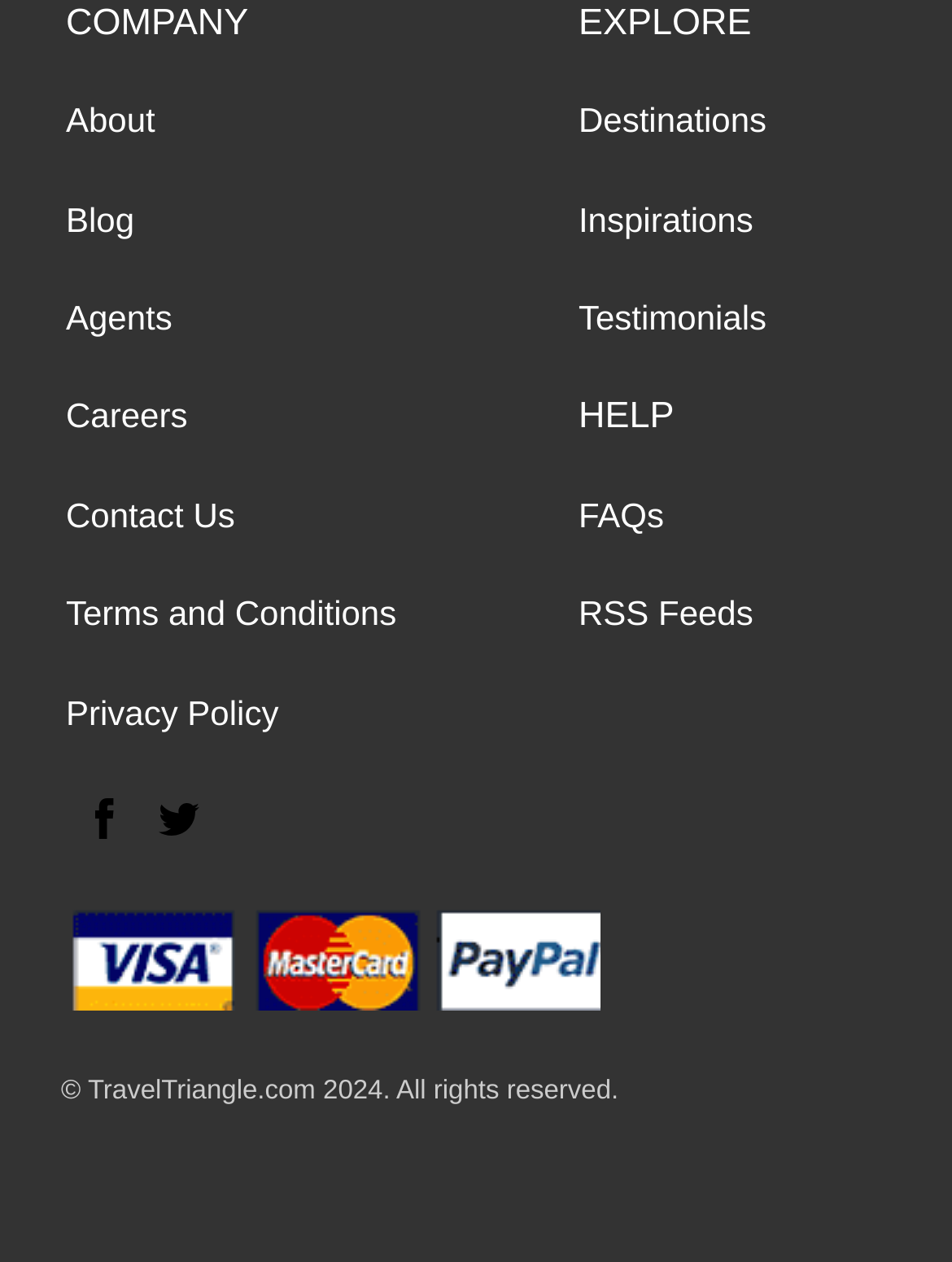Determine the bounding box coordinates for the area you should click to complete the following instruction: "view Destinations".

[0.608, 0.08, 0.805, 0.111]